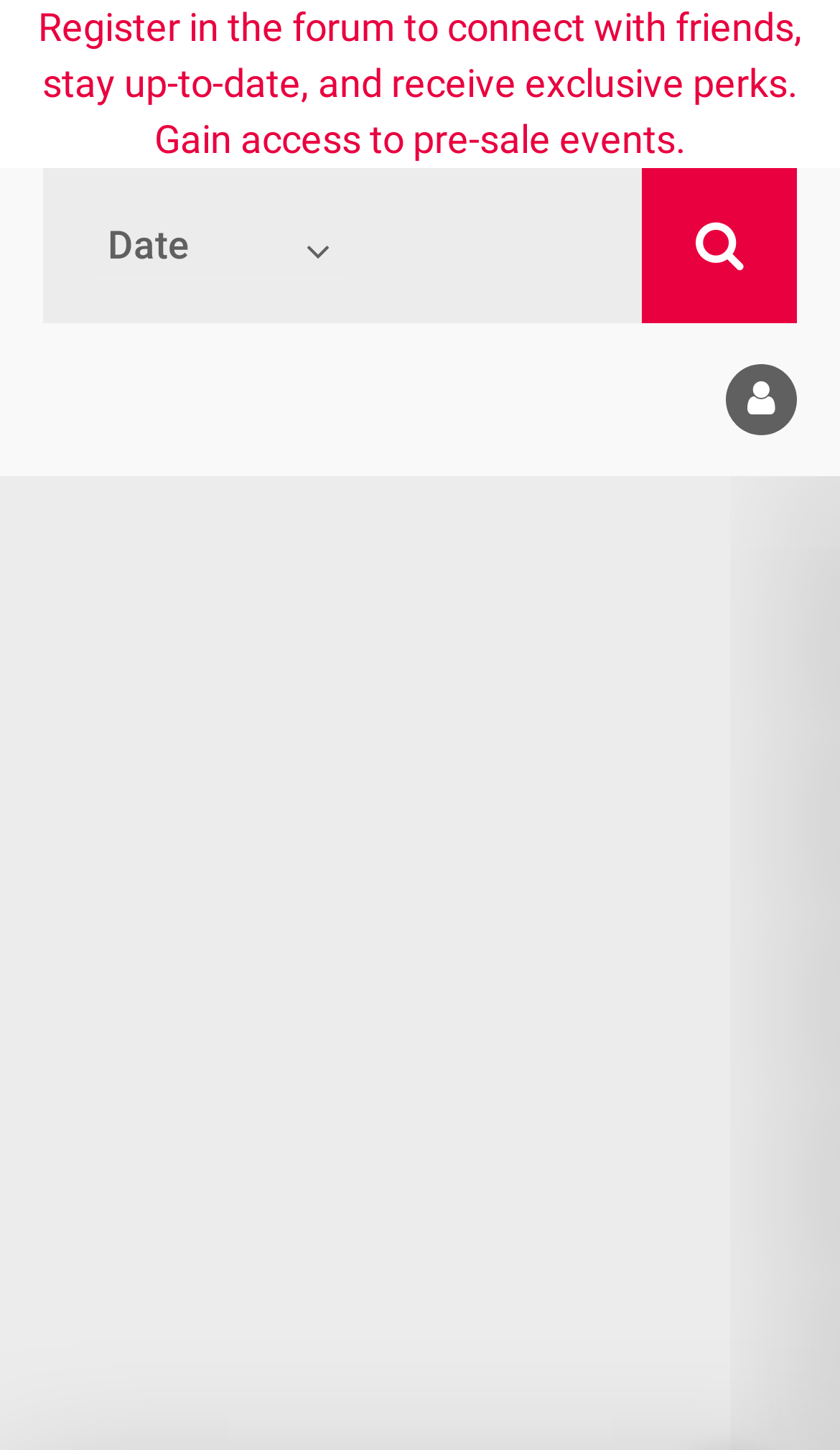Find the bounding box of the element with the following description: "placeholder="Date"". The coordinates must be four float numbers between 0 and 1, formatted as [left, top, right, bottom].

[0.115, 0.146, 0.408, 0.193]